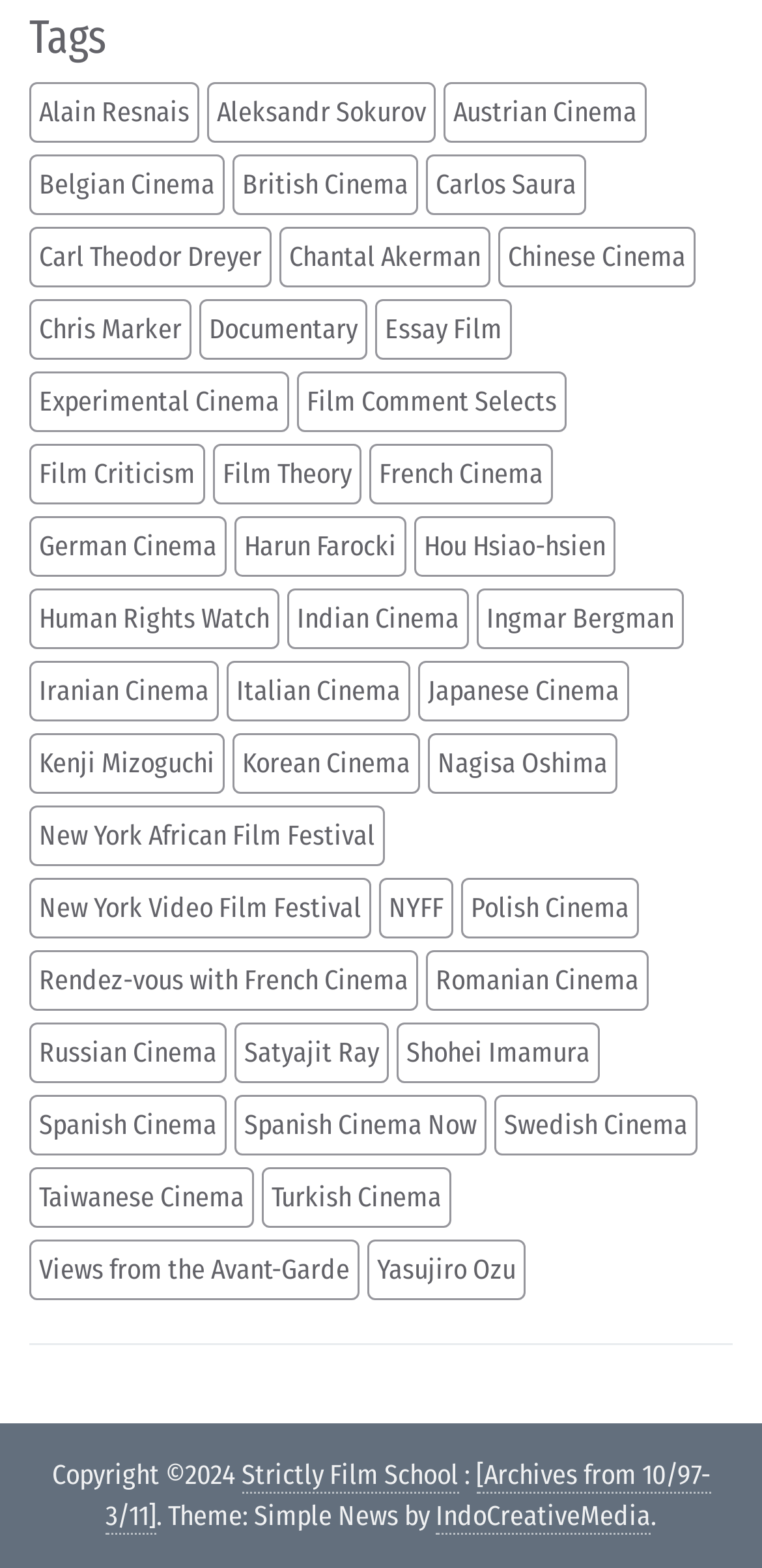Find the bounding box coordinates of the element I should click to carry out the following instruction: "Click on the link to Strictly Film School".

[0.317, 0.93, 0.601, 0.952]